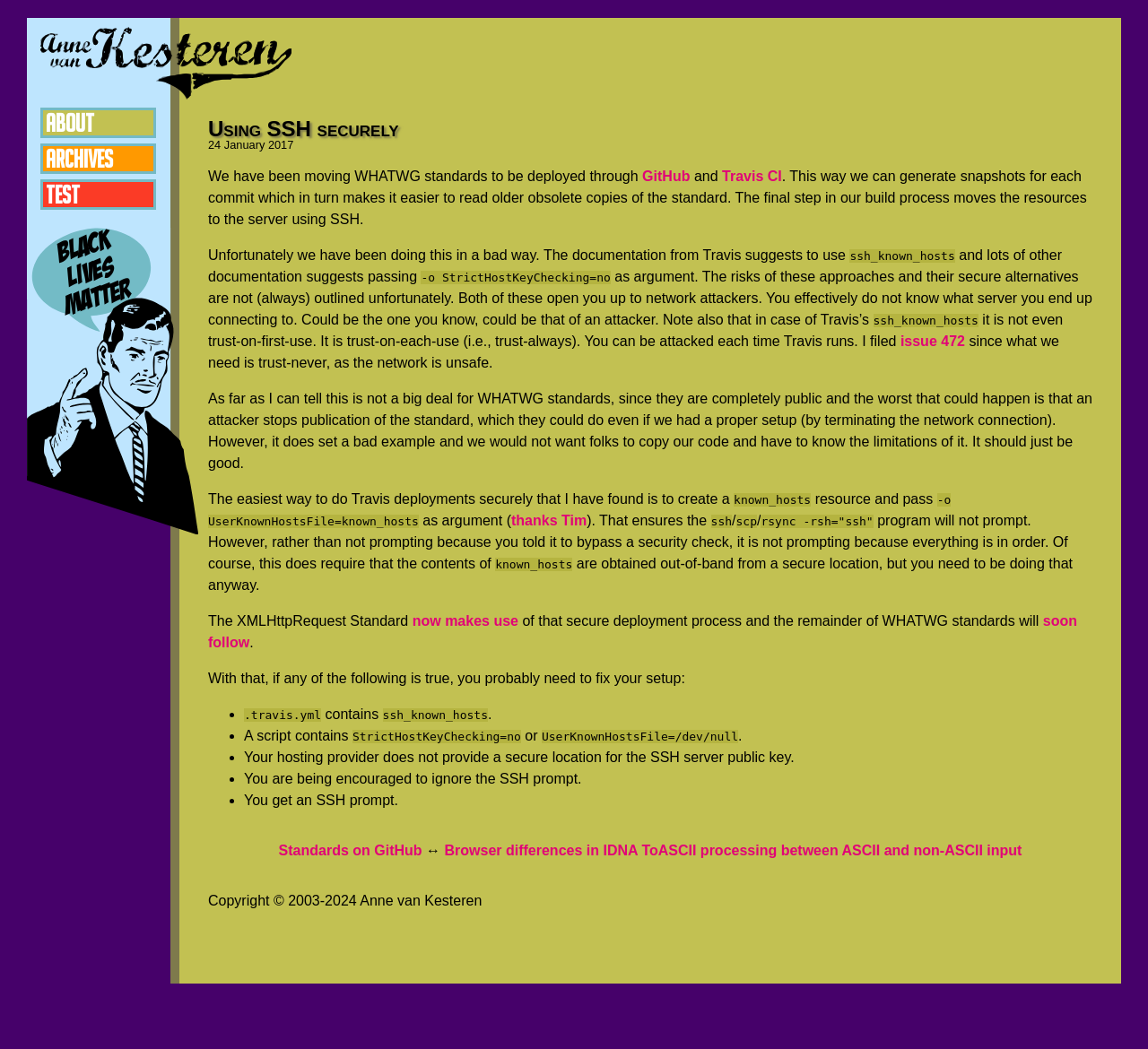What is the purpose of creating a known_hosts resource?
Using the information presented in the image, please offer a detailed response to the question.

According to the blog post, creating a known_hosts resource is a way to do Travis deployments securely, which ensures that the SSH program will not prompt because everything is in order, rather than bypassing a security check.